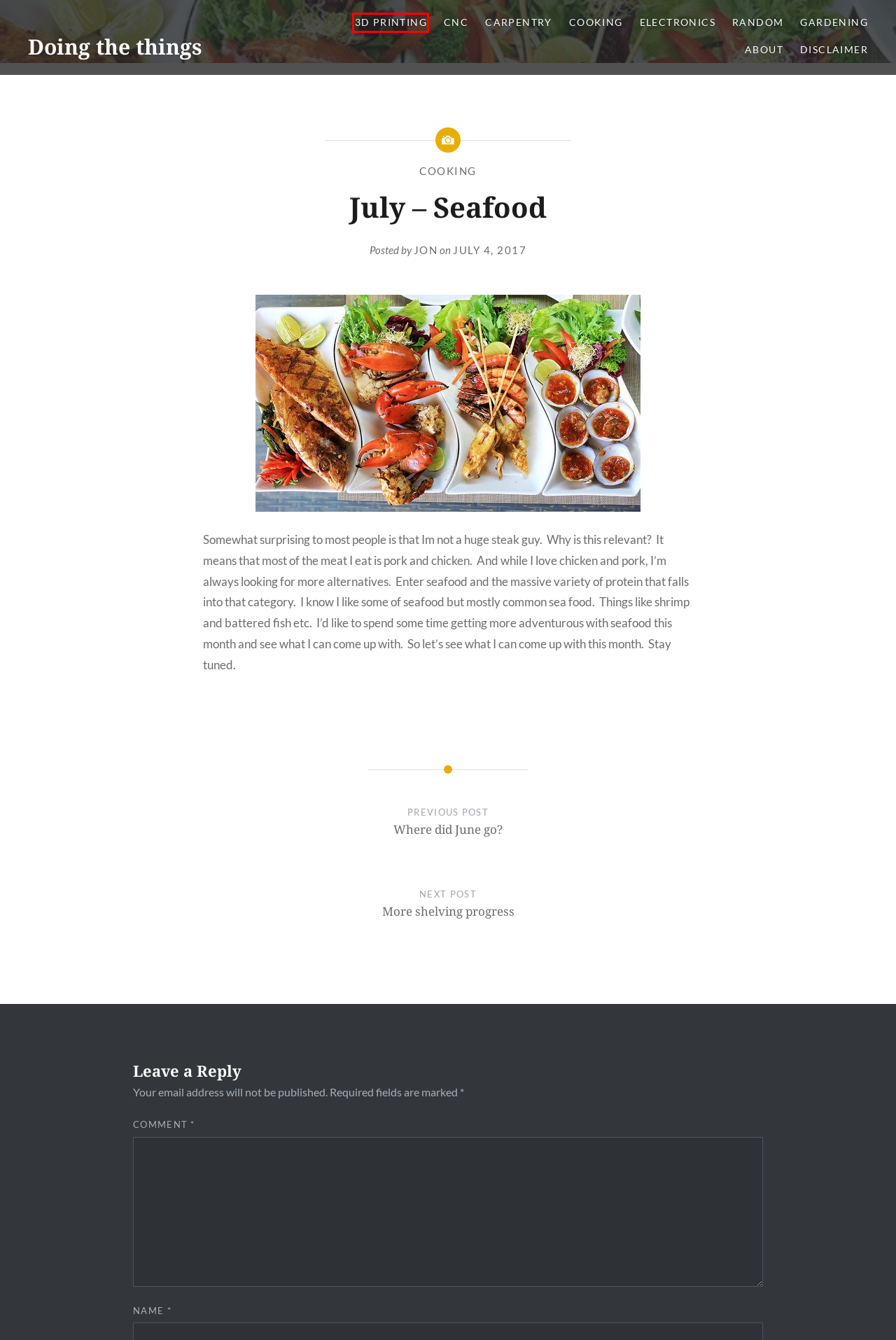You have a screenshot of a webpage with a red bounding box highlighting a UI element. Your task is to select the best webpage description that corresponds to the new webpage after clicking the element. Here are the descriptions:
A. 3D Printing – Doing the things
B. Random – Doing the things
C. Gardening – Doing the things
D. Jon – Doing the things
E. CNC – Doing the things
F. More shelving progress – Doing the things
G. Electronics – Doing the things
H. About – Doing the things

A